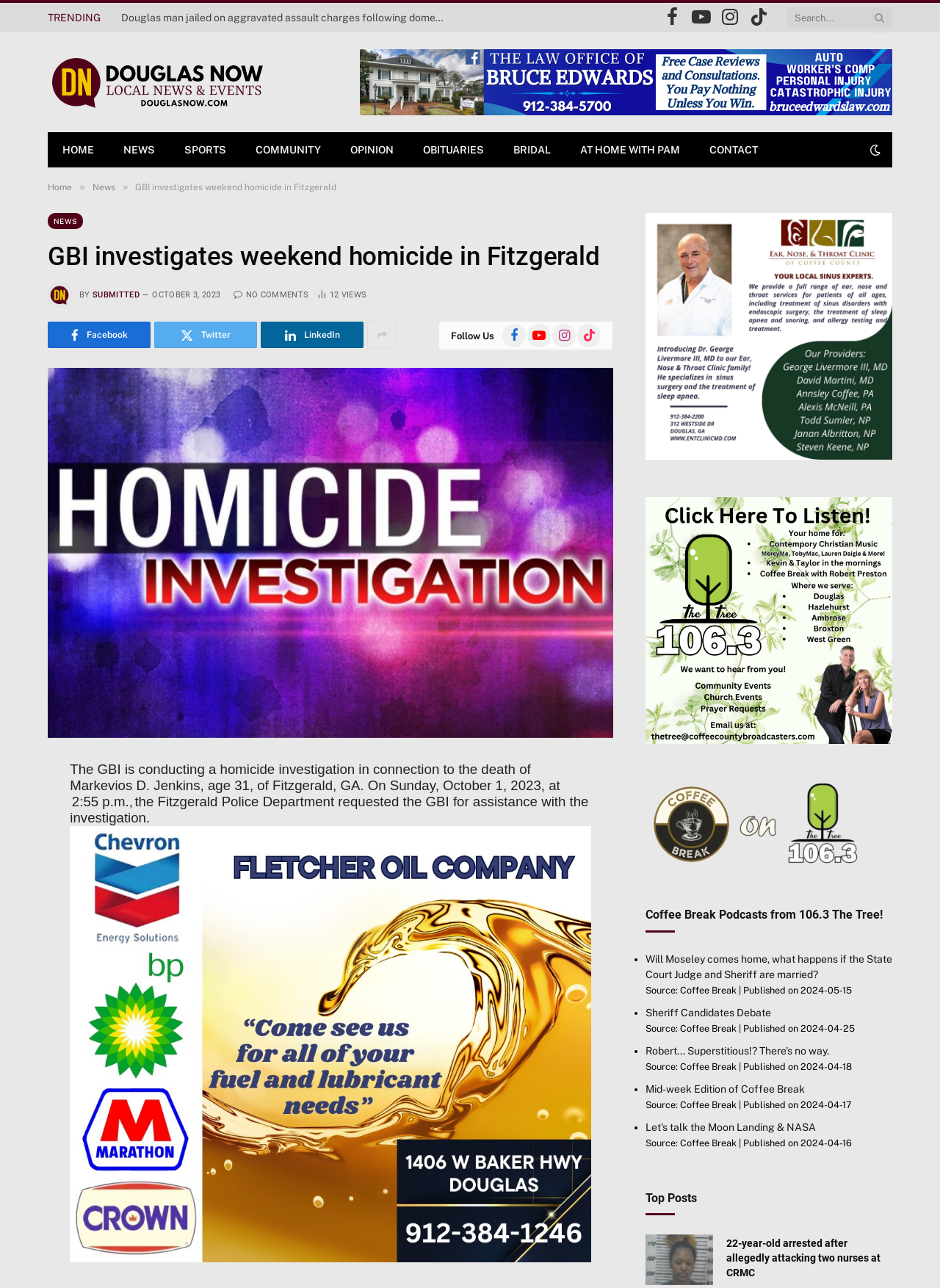Using the details in the image, give a detailed response to the question below:
What is the category of the news article?

I determined the answer by looking at the navigation menu at the top of the webpage, which includes links to different categories such as HOME, NEWS, SPORTS, etc. The current page is under the NEWS category.